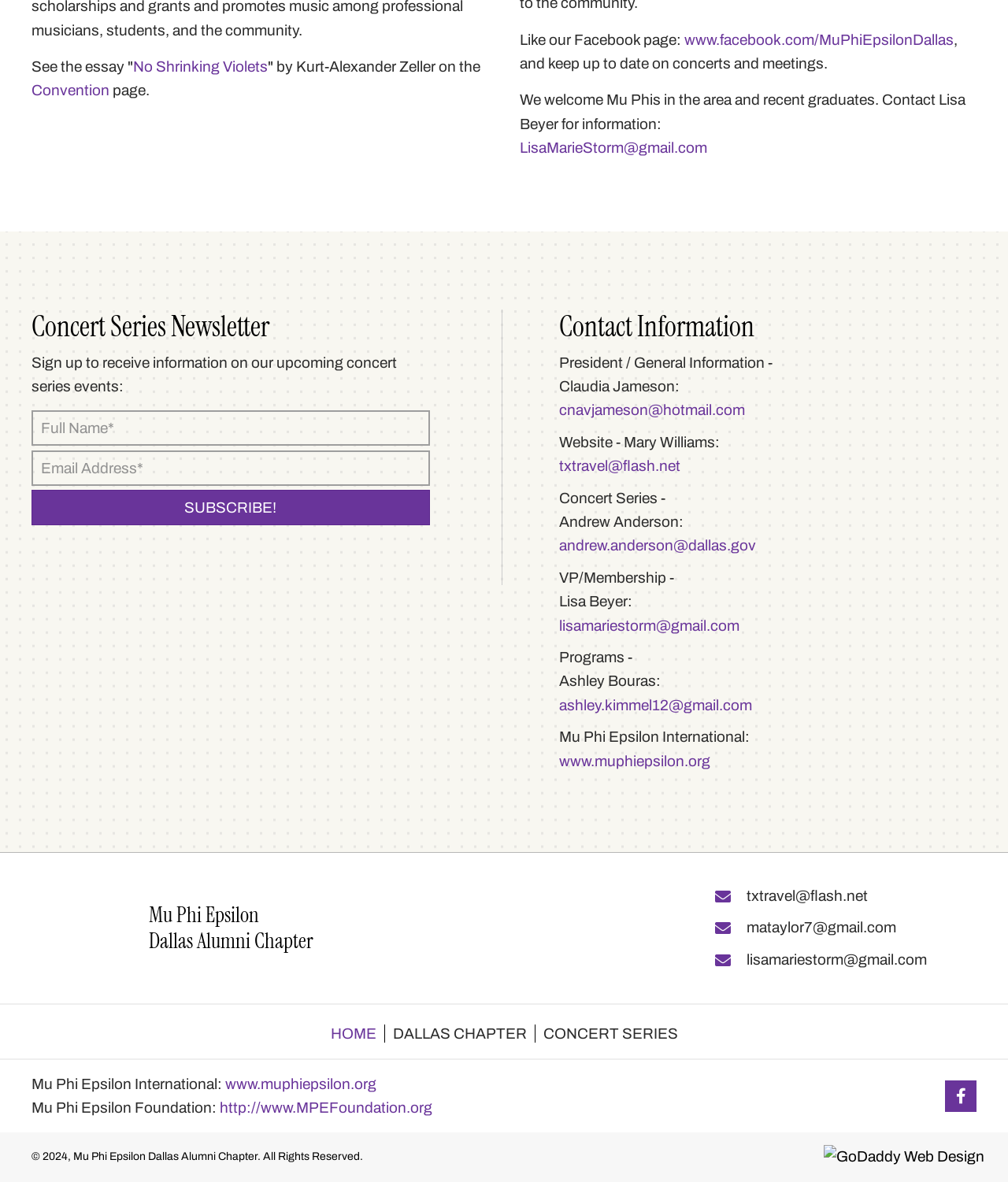What is the email address of the VP/Membership?
Please give a detailed and elaborate answer to the question.

The question can be answered by looking at the 'Contact Information' section, where it is stated 'VP/Membership - Lisa Beyer:' and the email address is provided as 'lisamariestorm@gmail.com'